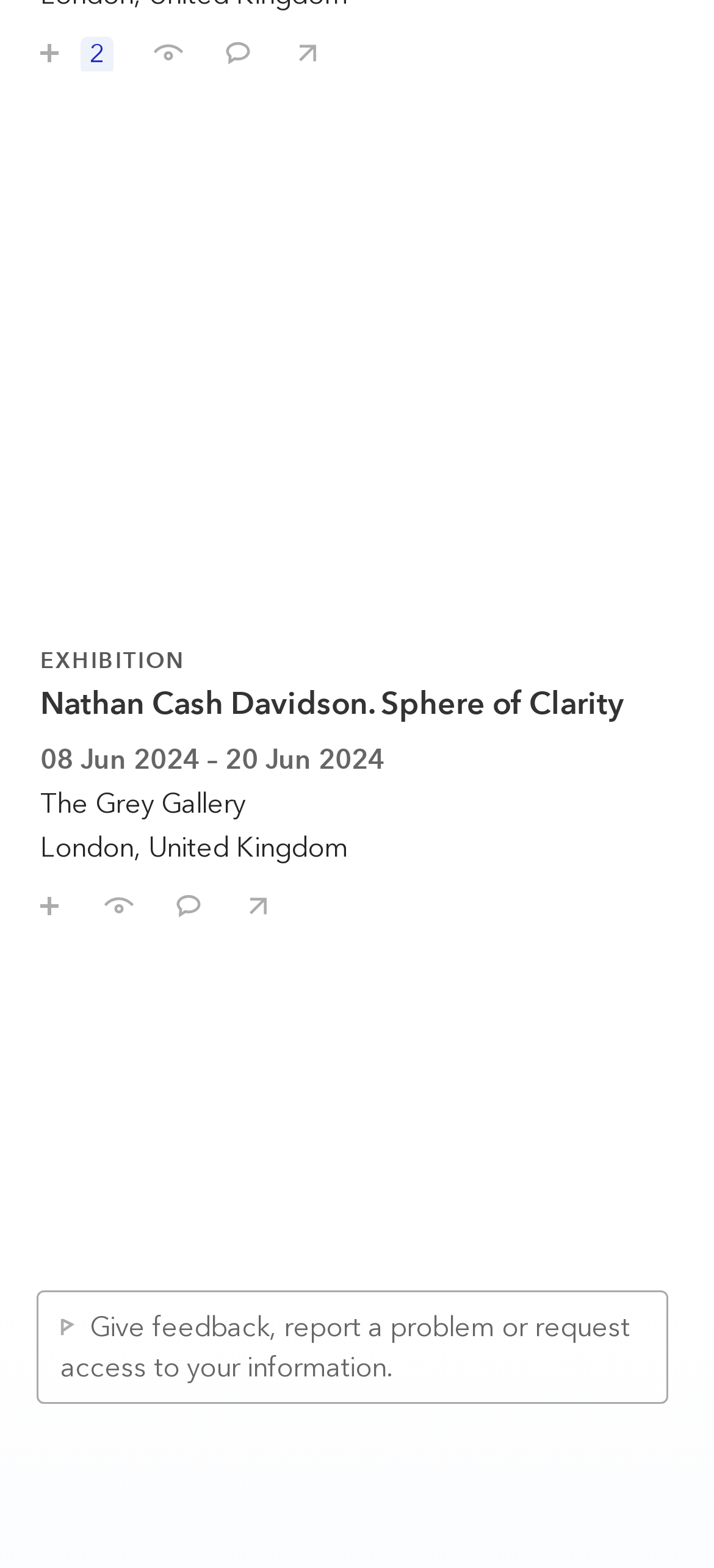Can you look at the image and give a comprehensive answer to the question:
What is the purpose of the button at the top right?

I found the answer by looking at the link at the bottom of the page, which suggests that the button at the top right is for giving feedback, reporting a problem, or requesting access to your information.